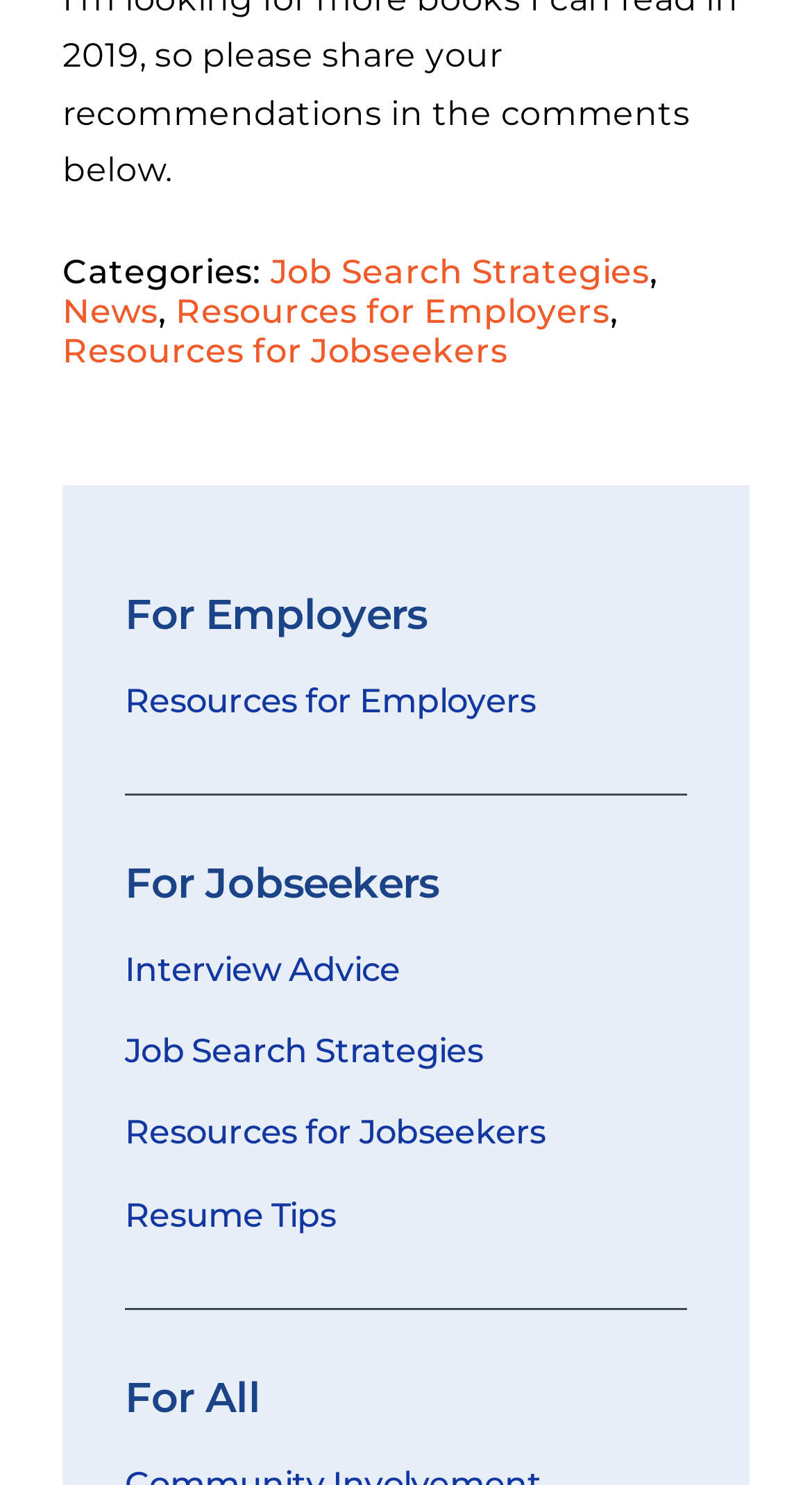Find and specify the bounding box coordinates that correspond to the clickable region for the instruction: "Get Interview Advice".

[0.154, 0.64, 0.493, 0.666]